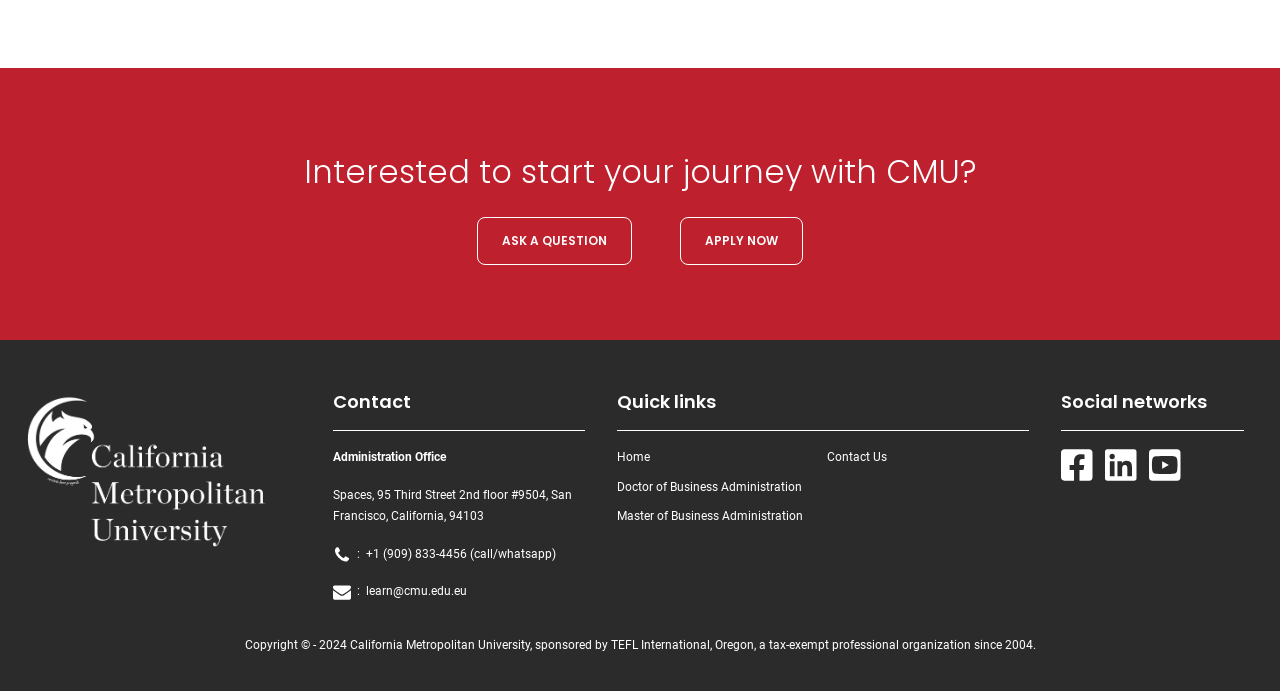Please determine the bounding box coordinates of the element's region to click in order to carry out the following instruction: "Explore the Top Posts". The coordinates should be four float numbers between 0 and 1, i.e., [left, top, right, bottom].

None